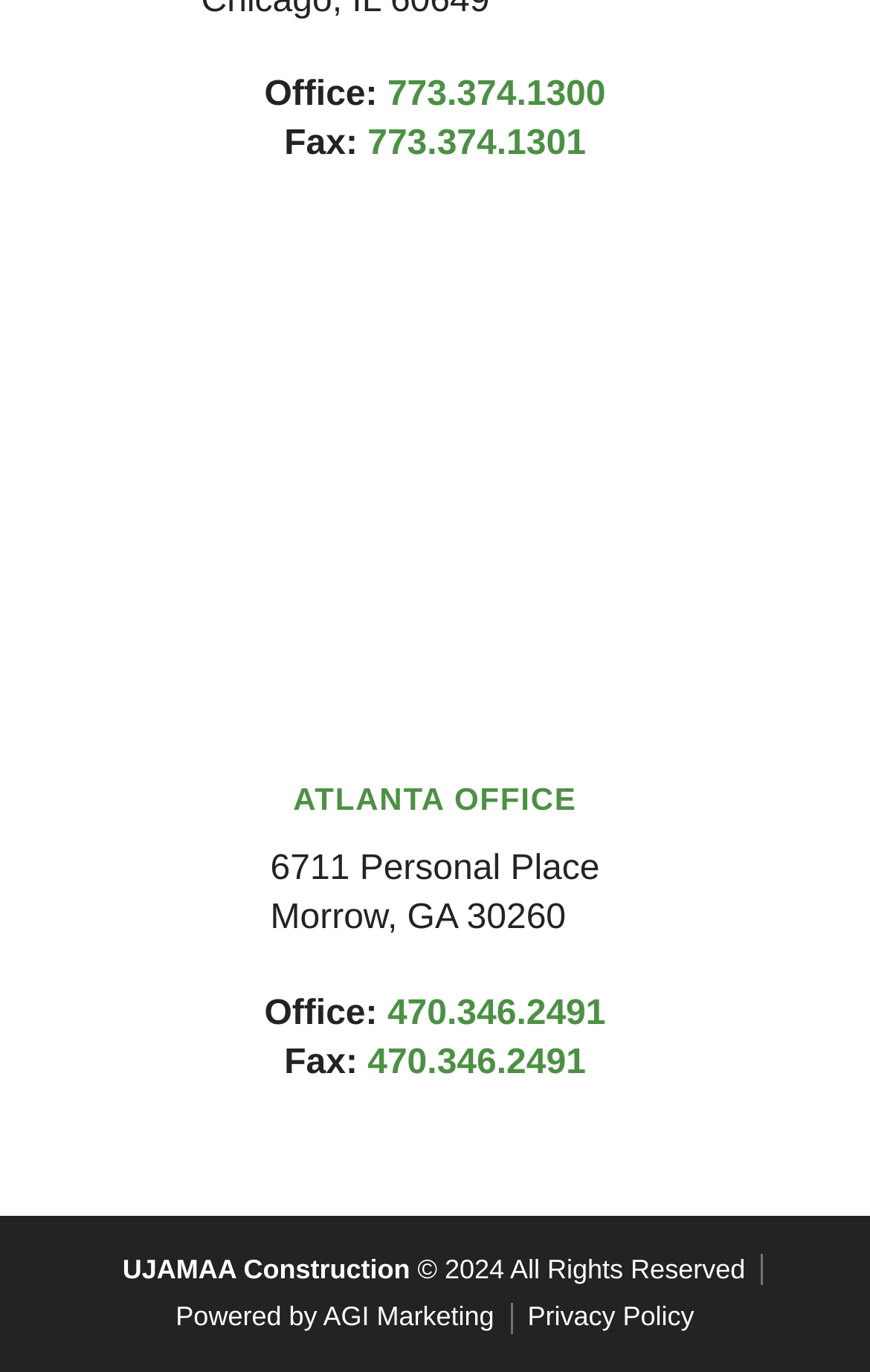What is the address of the Morrow office?
Please provide a comprehensive answer to the question based on the webpage screenshot.

I found the address of the Morrow office by looking at the iframe element that contains the text 'Ujamaa Construction, 6711 Personal Place, Morrow, GA 30206'.